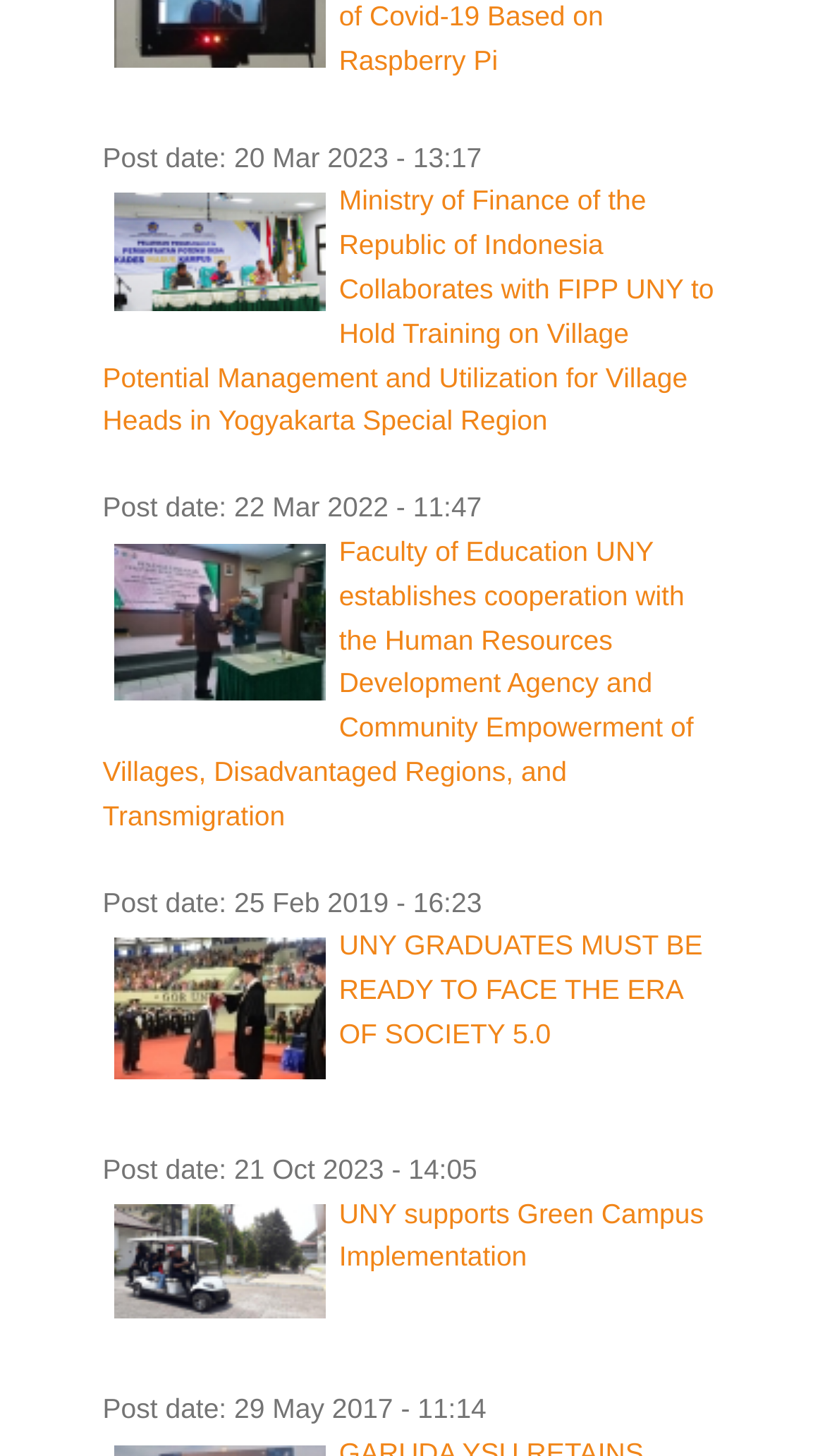Identify the bounding box for the UI element described as: "UNY supports Green Campus Implementation". The coordinates should be four float numbers between 0 and 1, i.e., [left, top, right, bottom].

[0.411, 0.822, 0.853, 0.874]